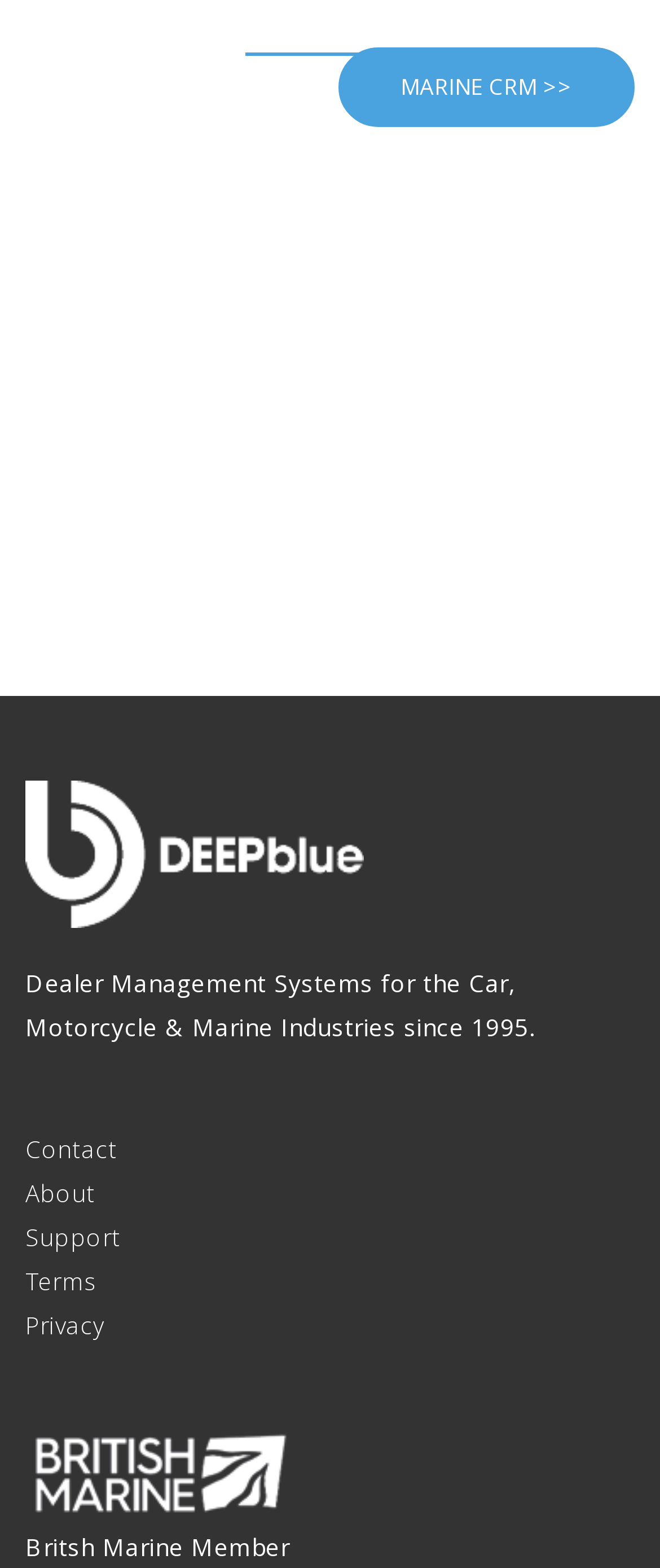Answer with a single word or phrase: 
What is the industry focus of this dealer management system?

Marine